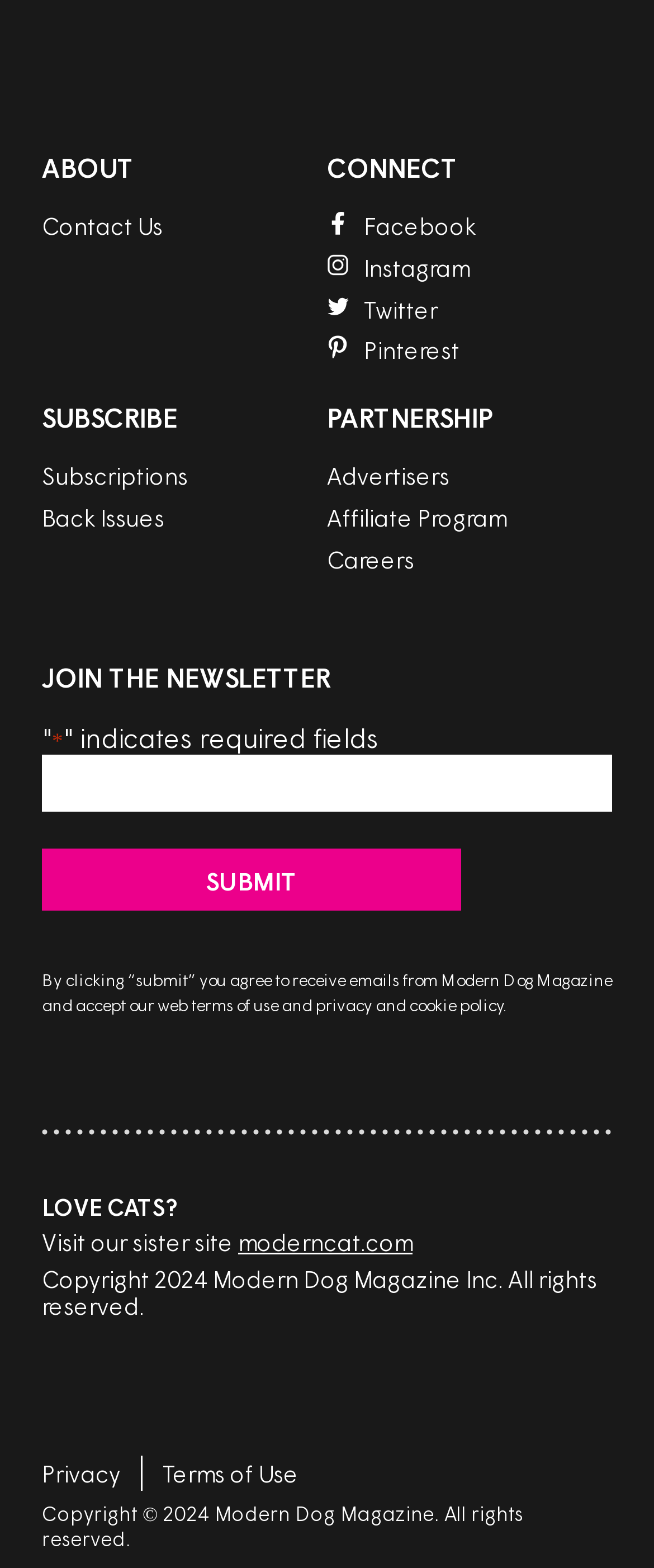Using the webpage screenshot and the element description Contact Us, determine the bounding box coordinates. Specify the coordinates in the format (top-left x, top-left y, bottom-right x, bottom-right y) with values ranging from 0 to 1.

[0.064, 0.135, 0.249, 0.153]